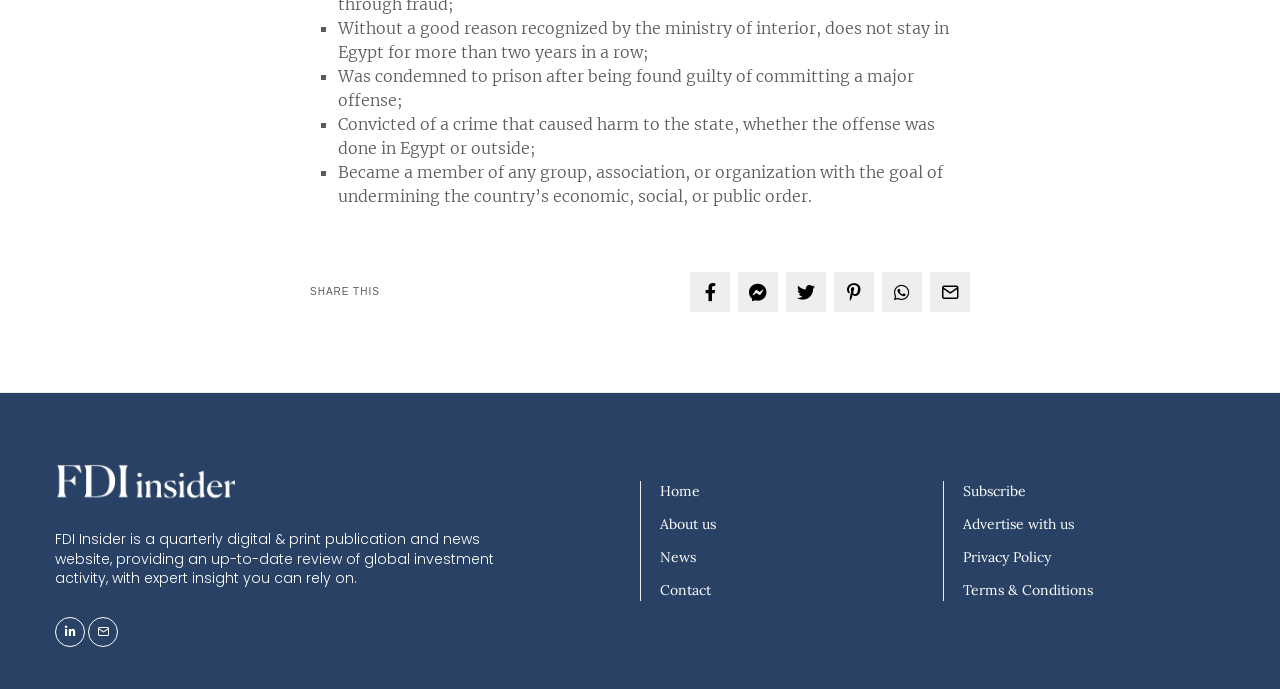Locate the bounding box of the UI element based on this description: "Privacy Policy". Provide four float numbers between 0 and 1 as [left, top, right, bottom].

[0.752, 0.795, 0.821, 0.821]